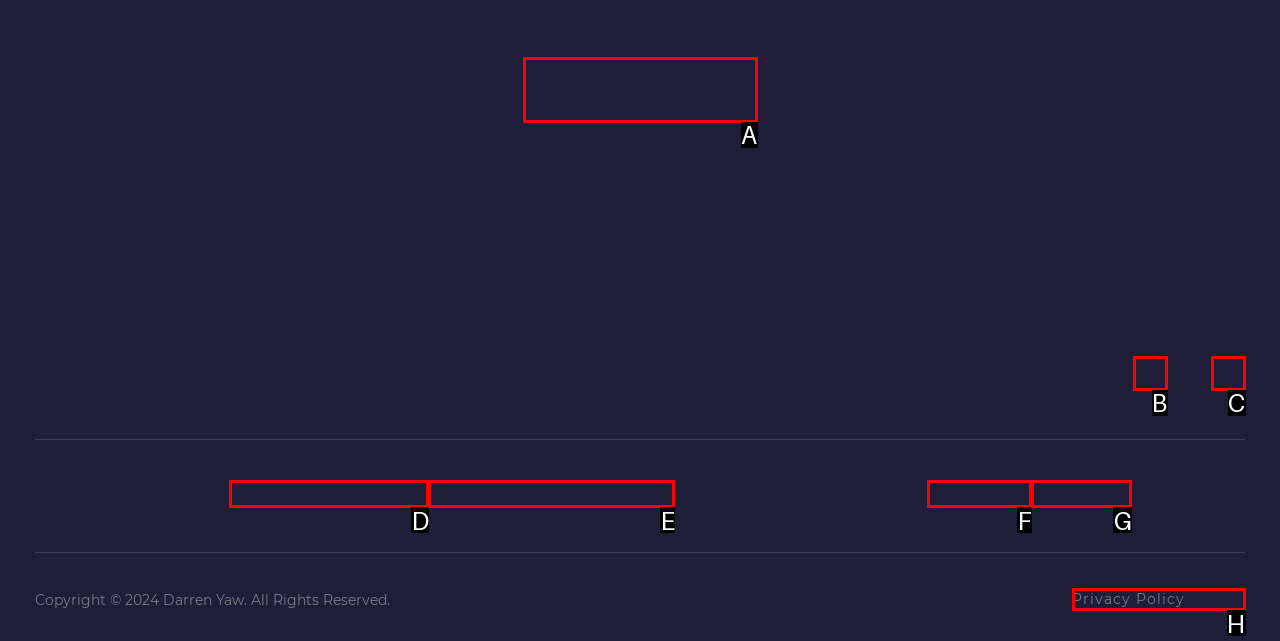For the task: Read the Privacy Policy, tell me the letter of the option you should click. Answer with the letter alone.

H